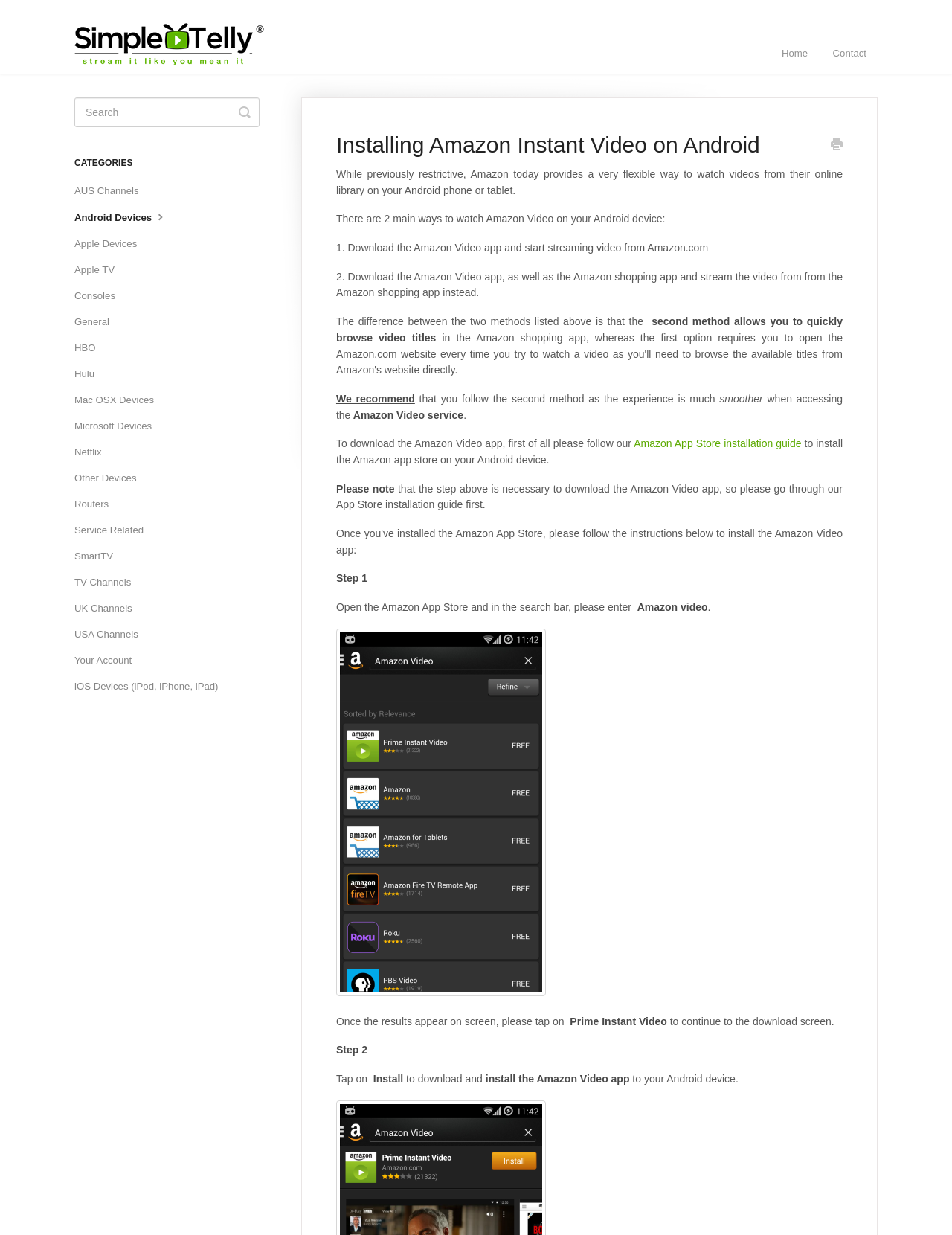Provide a one-word or short-phrase response to the question:
What is the purpose of the Amazon App Store installation guide?

To install Amazon app store on Android device